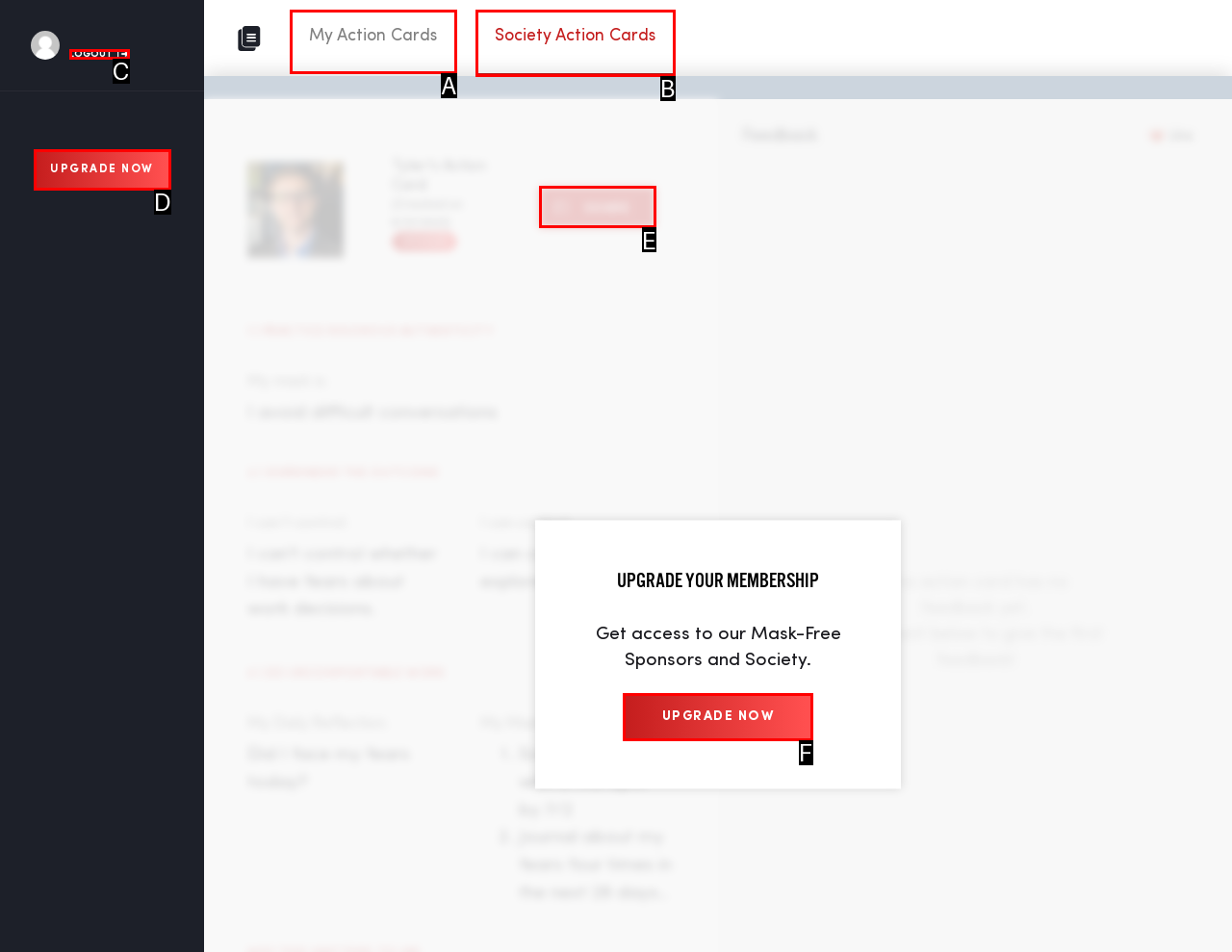Identify the HTML element that matches the description: My Action Cards
Respond with the letter of the correct option.

A